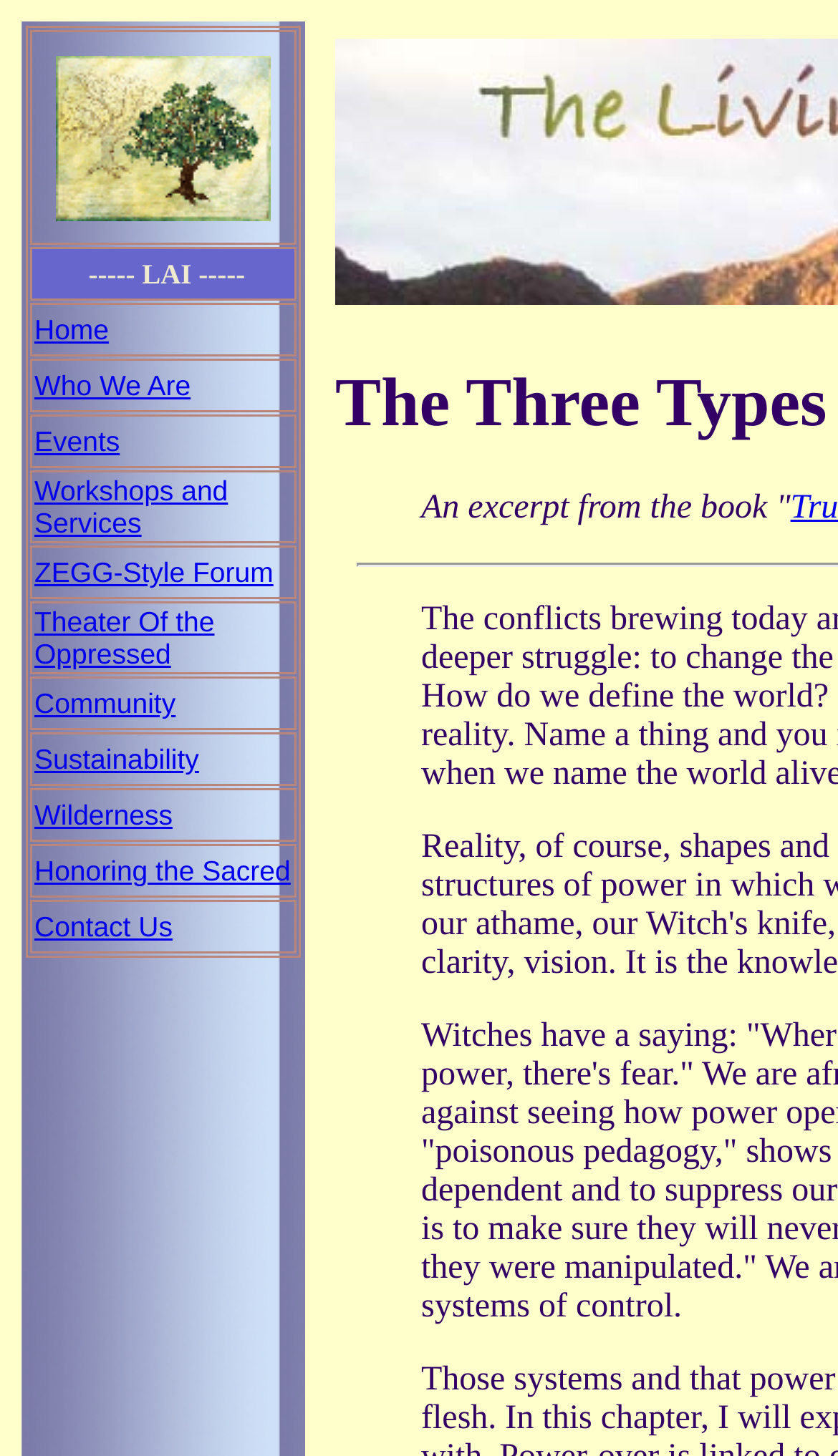What is the second menu item?
Provide a one-word or short-phrase answer based on the image.

Who We Are